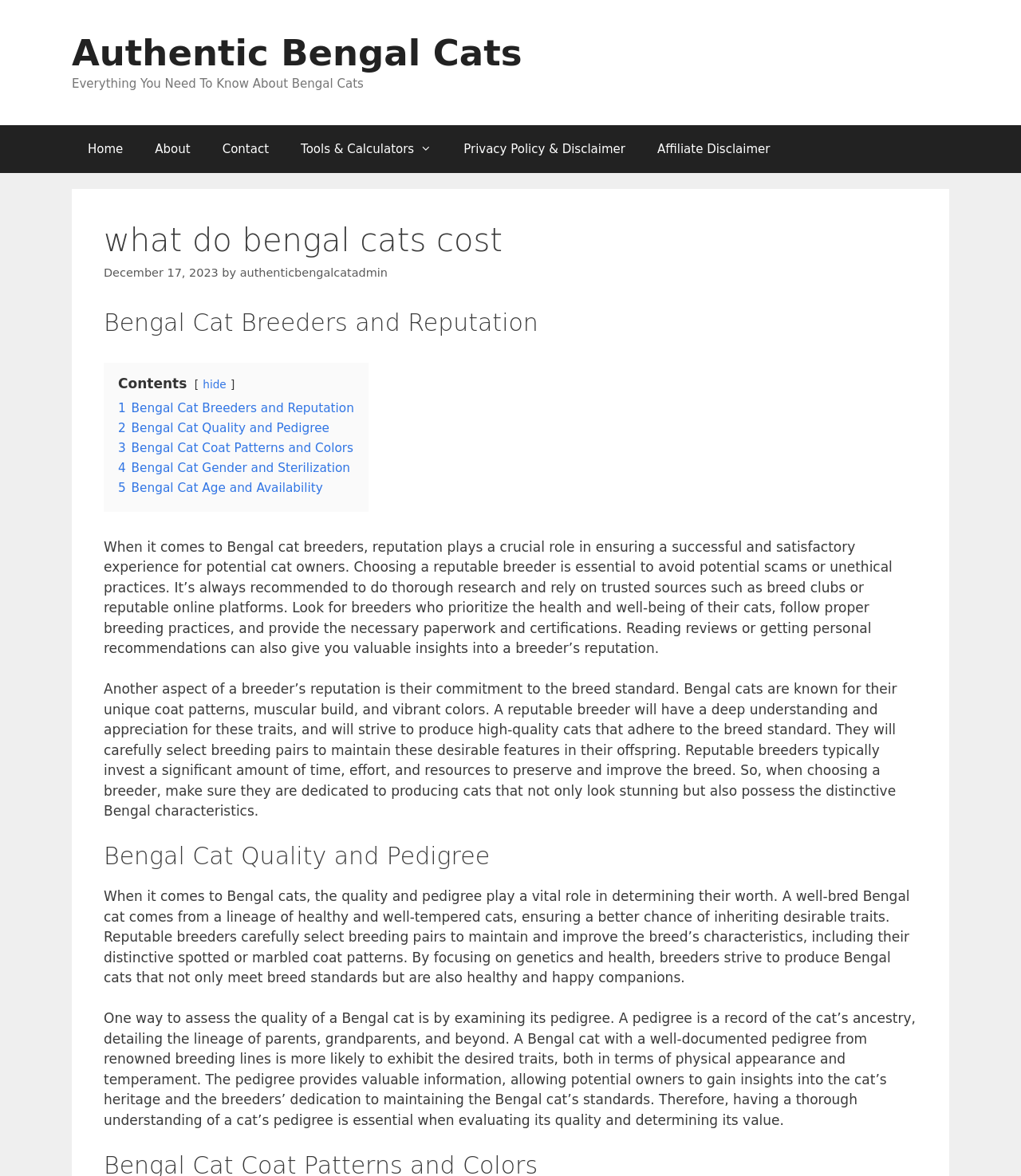Please reply to the following question with a single word or a short phrase:
Why is a pedigree important for Bengal cats?

Assess quality